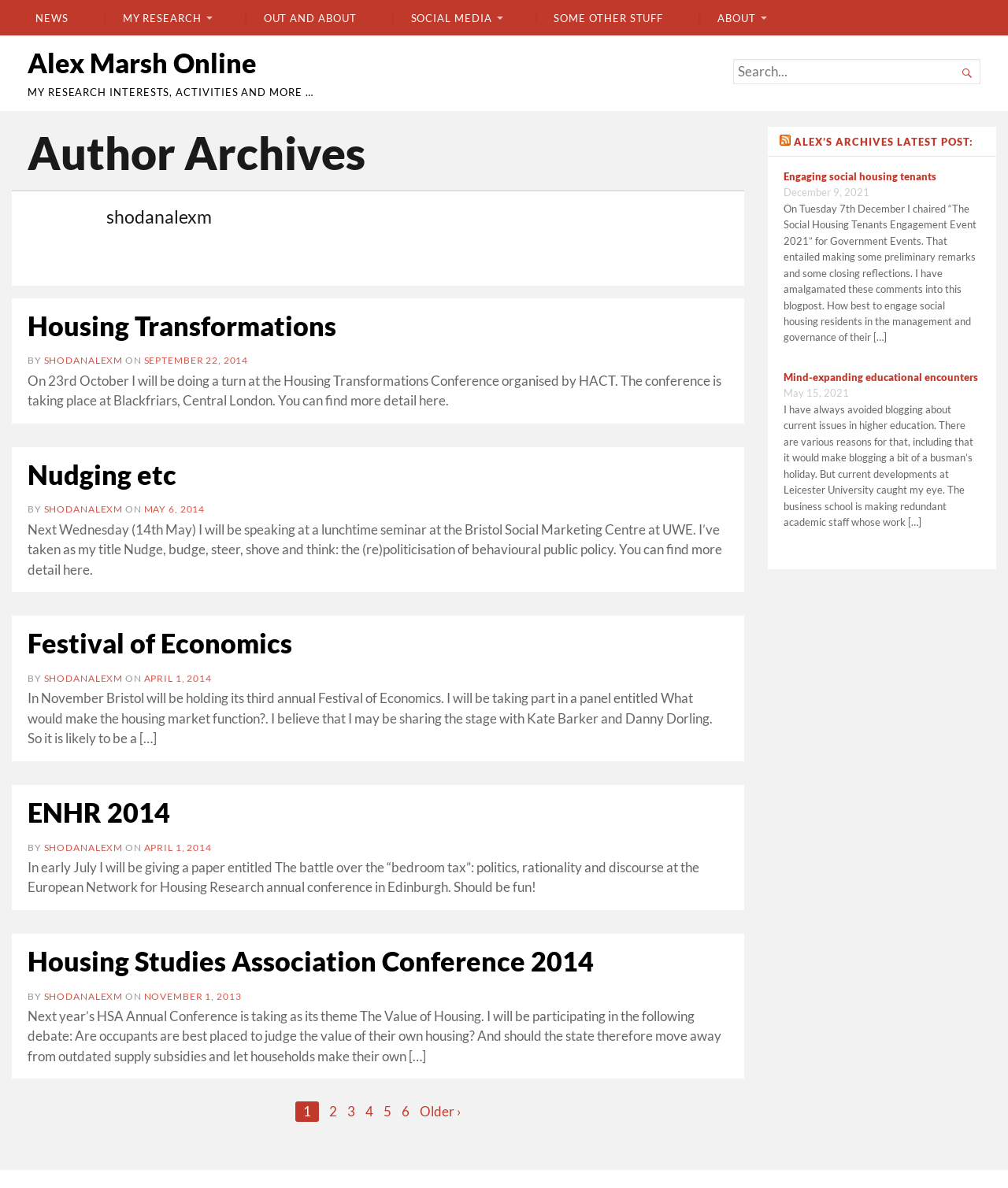Find the bounding box coordinates for the area that should be clicked to accomplish the instruction: "Read Housing Transformations article".

[0.027, 0.261, 0.723, 0.287]